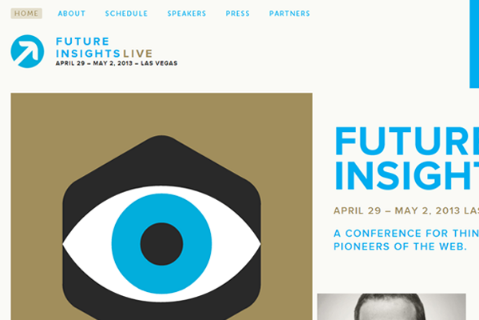When did the conference take place?
Look at the image and answer the question with a single word or phrase.

April 29 to May 2, 2013